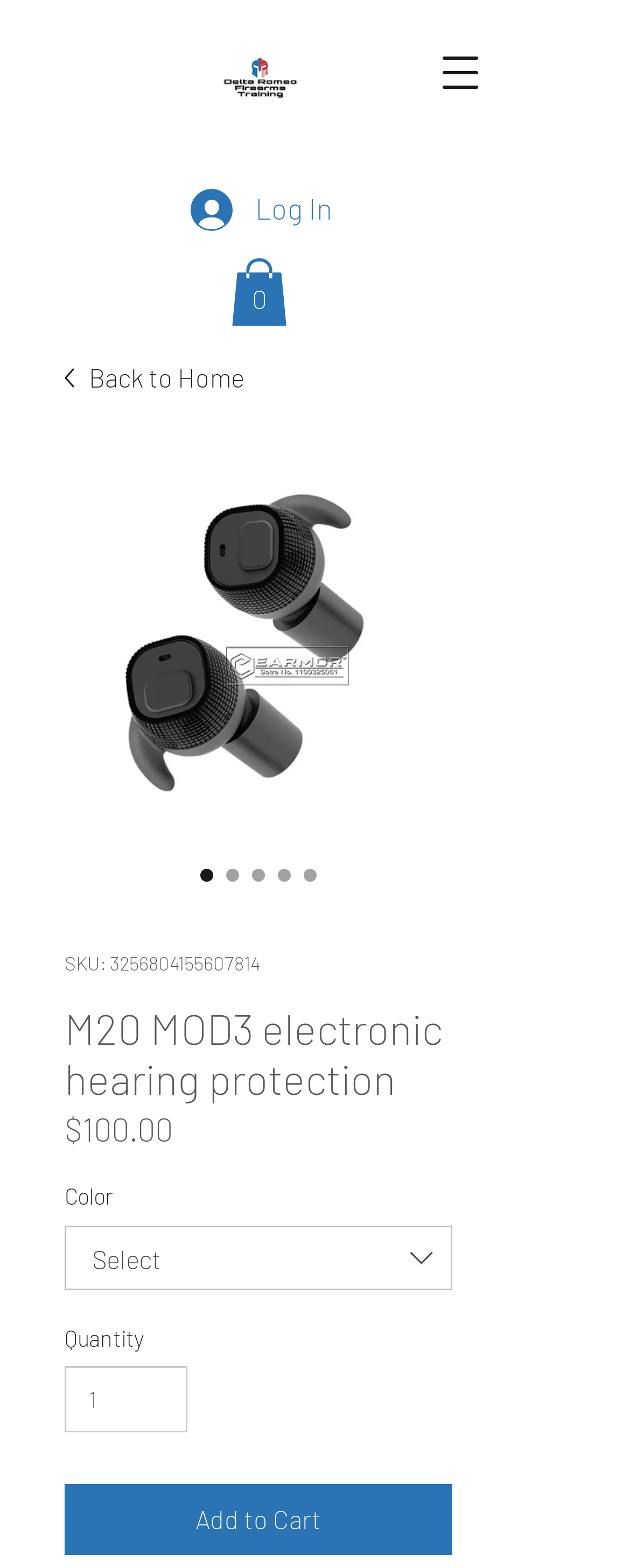Using the details from the image, please elaborate on the following question: How many items are in the cart?

I found the number of items in the cart by looking at the text 'Cart with 0 items', which indicates that there are no items in the cart.